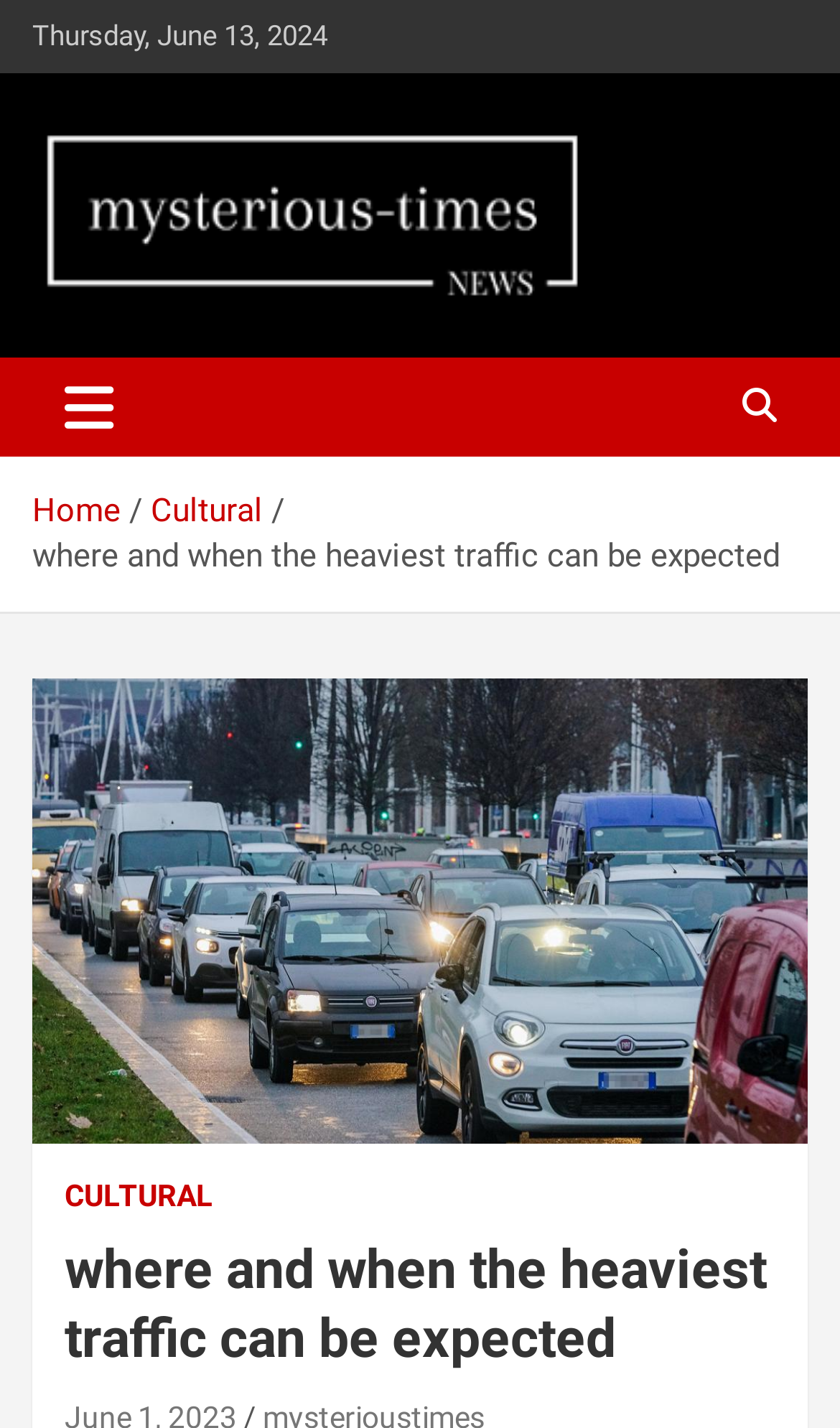Look at the image and answer the question in detail:
What is the topic of the article on the webpage?

I found a static text element that mentions 'where and when the heaviest traffic can be expected', which suggests that the article is about traffic.